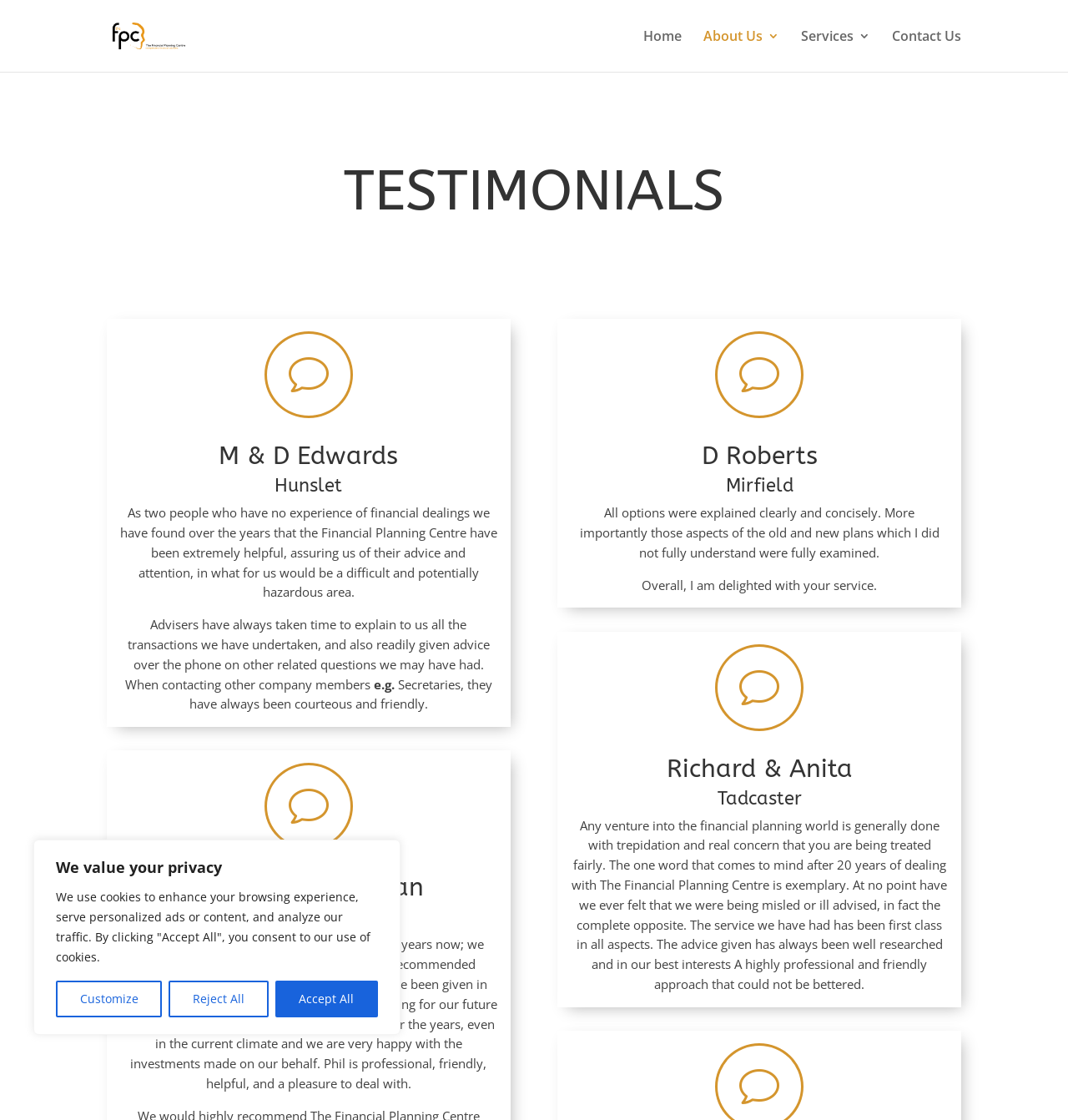Locate the bounding box coordinates of the UI element described by: "v". Provide the coordinates as four float numbers between 0 and 1, formatted as [left, top, right, bottom].

[0.248, 0.296, 0.33, 0.373]